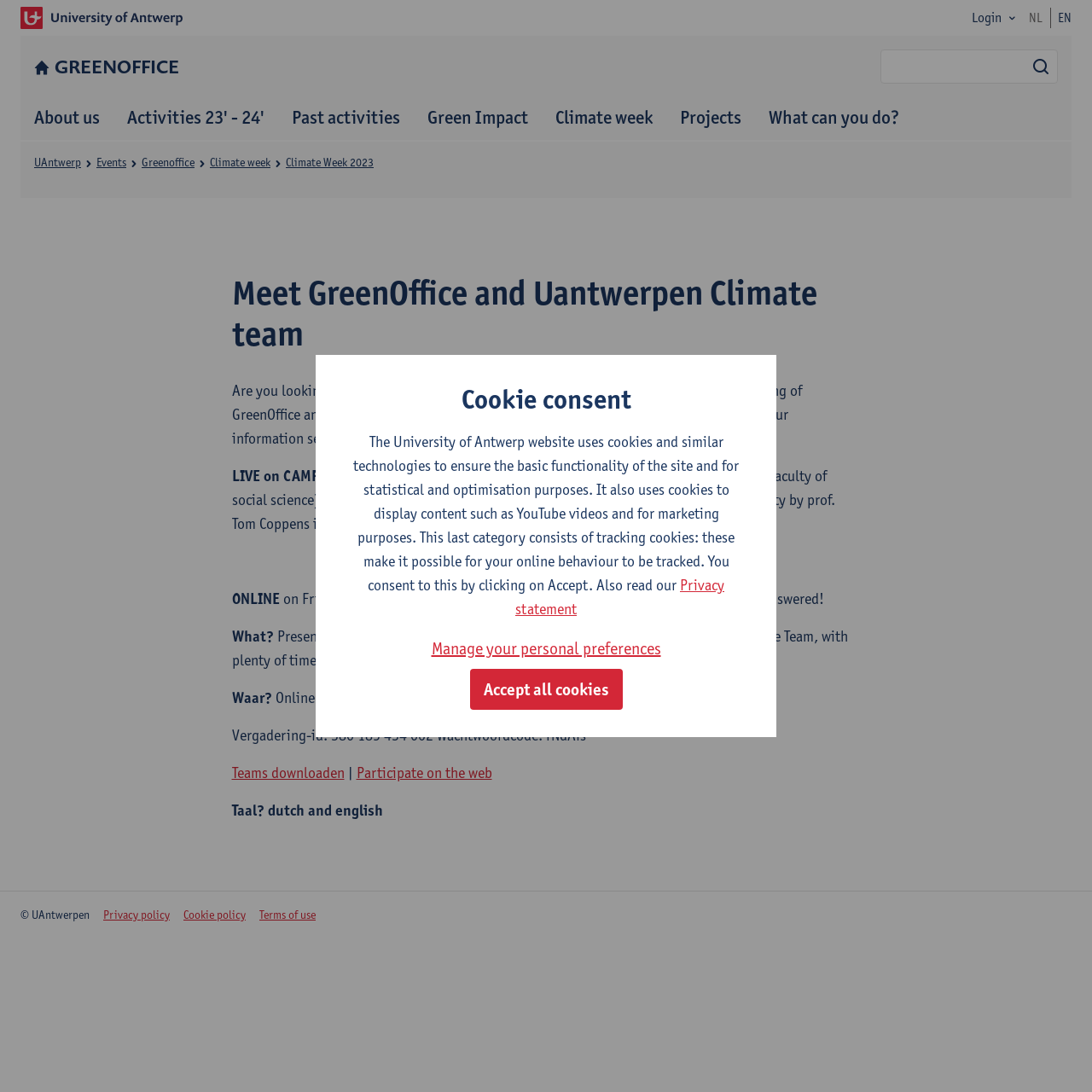Describe all significant elements and features of the webpage.

The webpage is about Greenoffice, a department of the University of Antwerp. At the top left corner, there is a logo of UAntwerpen, accompanied by a link to the university's website. Next to it, there is a header section with a login link and language options (NL and EN).

Below the header, there is a main content area that takes up most of the page. It is divided into two sections. The top section has a search bar and a navigation menu with links to various pages, including "About us", "Activities", "Past activities", "Green Impact", "Climate week", "Projects", and "What can you do?".

The bottom section of the main content area has an article with a heading that introduces GreenOffice and the UAntwerpen Climate team. The article provides information about an upcoming information session, including the date, time, location, and online meeting details. There are also links to join the session and download Microsoft Teams.

At the bottom of the page, there is a footer section with copyright information, links to privacy and cookie policies, and terms of use. Additionally, there is a section about cookie consent, which explains how the university's website uses cookies and provides a link to the privacy statement. Finally, there is a button to accept all cookies and a link to manage personal preferences.